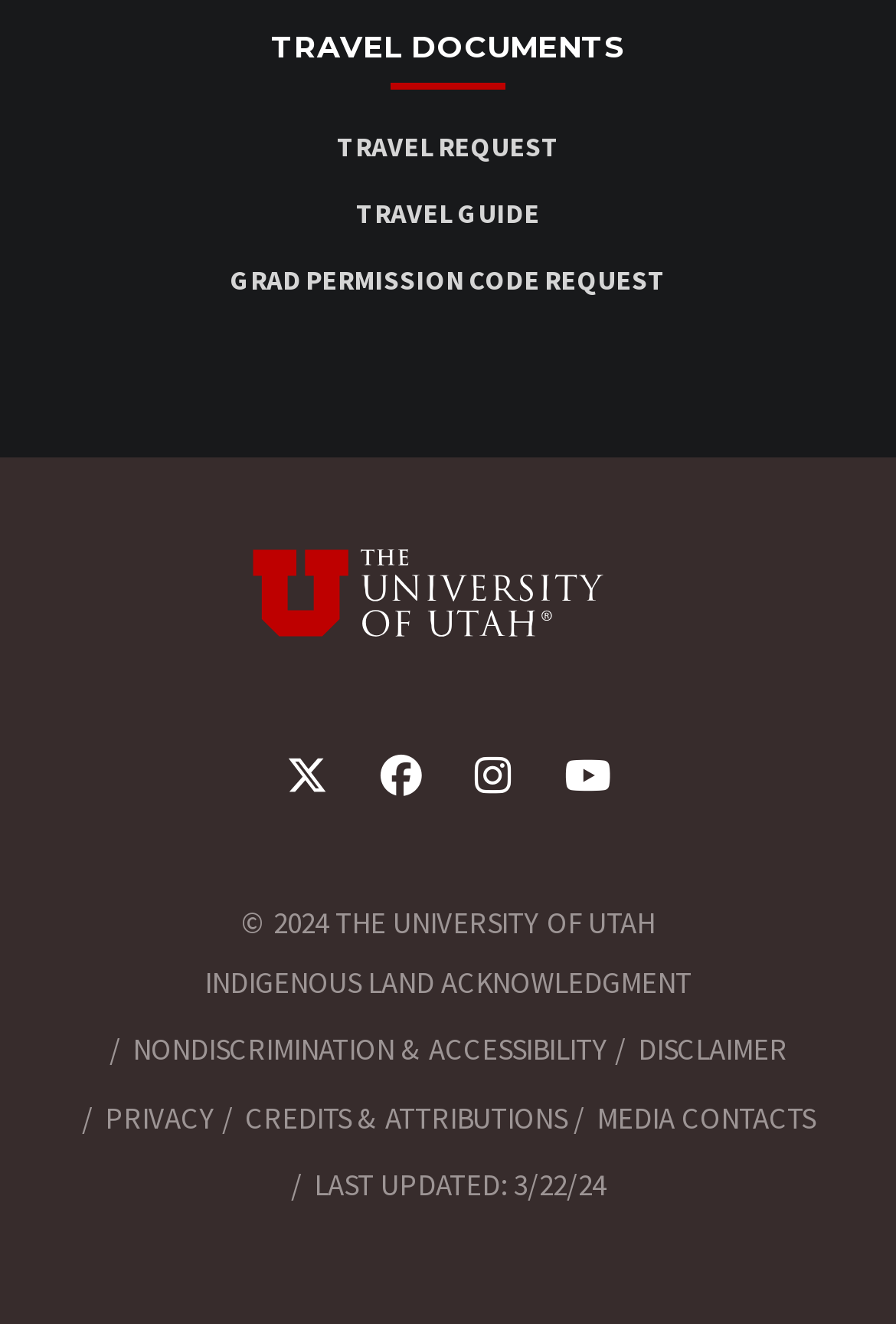Please pinpoint the bounding box coordinates for the region I should click to adhere to this instruction: "Click on TRAVEL REQUEST".

[0.376, 0.1, 0.624, 0.121]